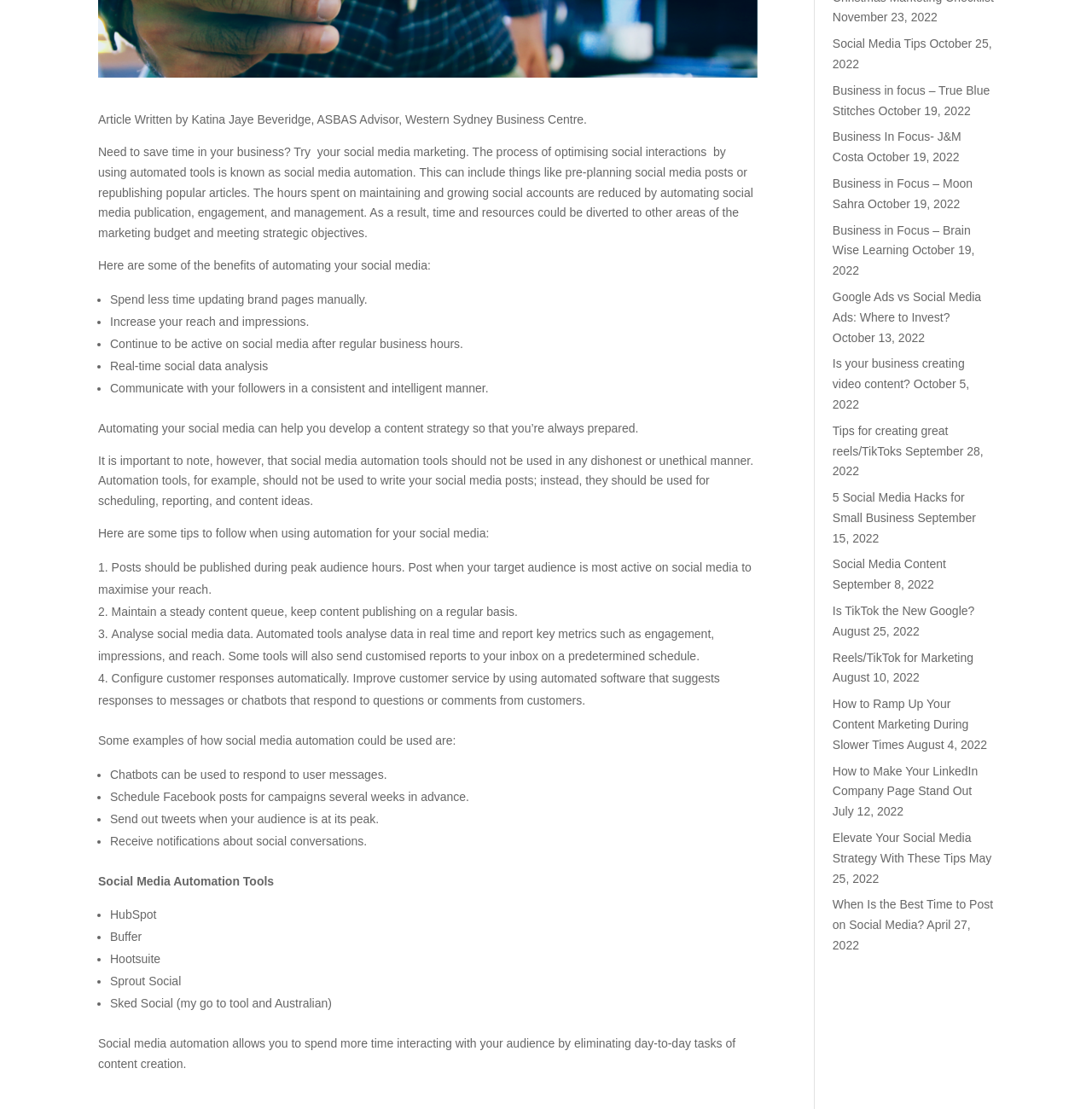Find the bounding box coordinates for the UI element that matches this description: "Is TikTok the New Google?".

[0.762, 0.545, 0.892, 0.557]